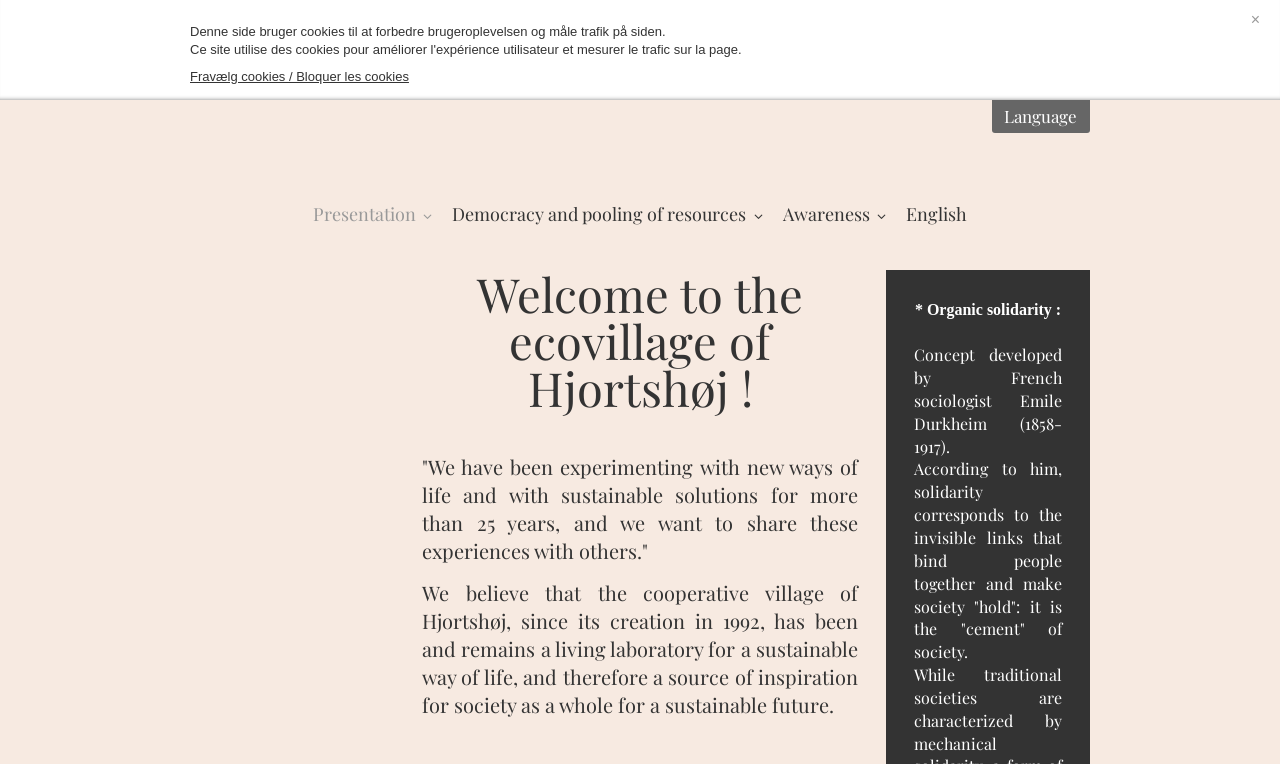Please locate the UI element described by "Democracy and pooling of resources" and provide its bounding box coordinates.

[0.353, 0.264, 0.596, 0.296]